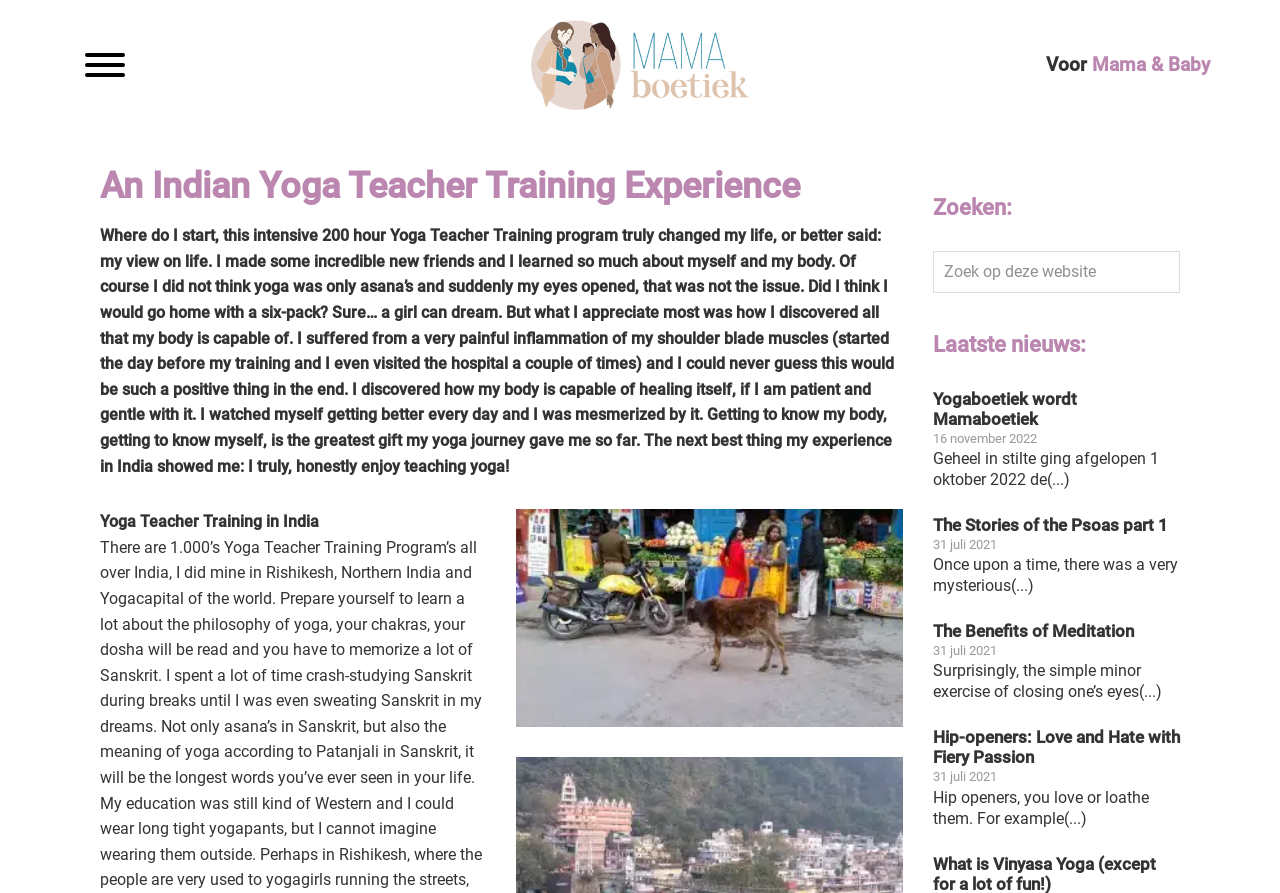Give an extensive and precise description of the webpage.

This webpage is about an Indian yoga teacher training experience. At the top, there are three links: "Spring naar de hoofdnavigatie", "Door naar de hoofd inhoud", and a button "Toggle navigation". Below these links, there is a prominent link "Mama Boetiek / Yogaboetiek" that takes center stage.

The main content of the webpage is divided into two sections. On the left side, there is a heading "Voor Mama & Baby" followed by a header "An Indian Yoga Teacher Training Experience". Below this header, there is a long paragraph of text that shares a personal experience of a yoga teacher training program in India. The text describes how the program changed the author's life, helped them discover their body's capabilities, and led them to enjoy teaching yoga.

On the right side, there are several sections. At the top, there is a search bar with a heading "Zoeken:" and a button "Zoek". Below the search bar, there are three sections with headings "Laatste nieuws:", "Yogaboetiek wordt Mamaboetiek", and several news articles with links and dates. Each news article has a brief summary of its content. The news articles are stacked vertically, with the most recent one at the top.